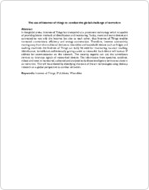Answer succinctly with a single word or phrase:
Who published the working paper?

KIBU